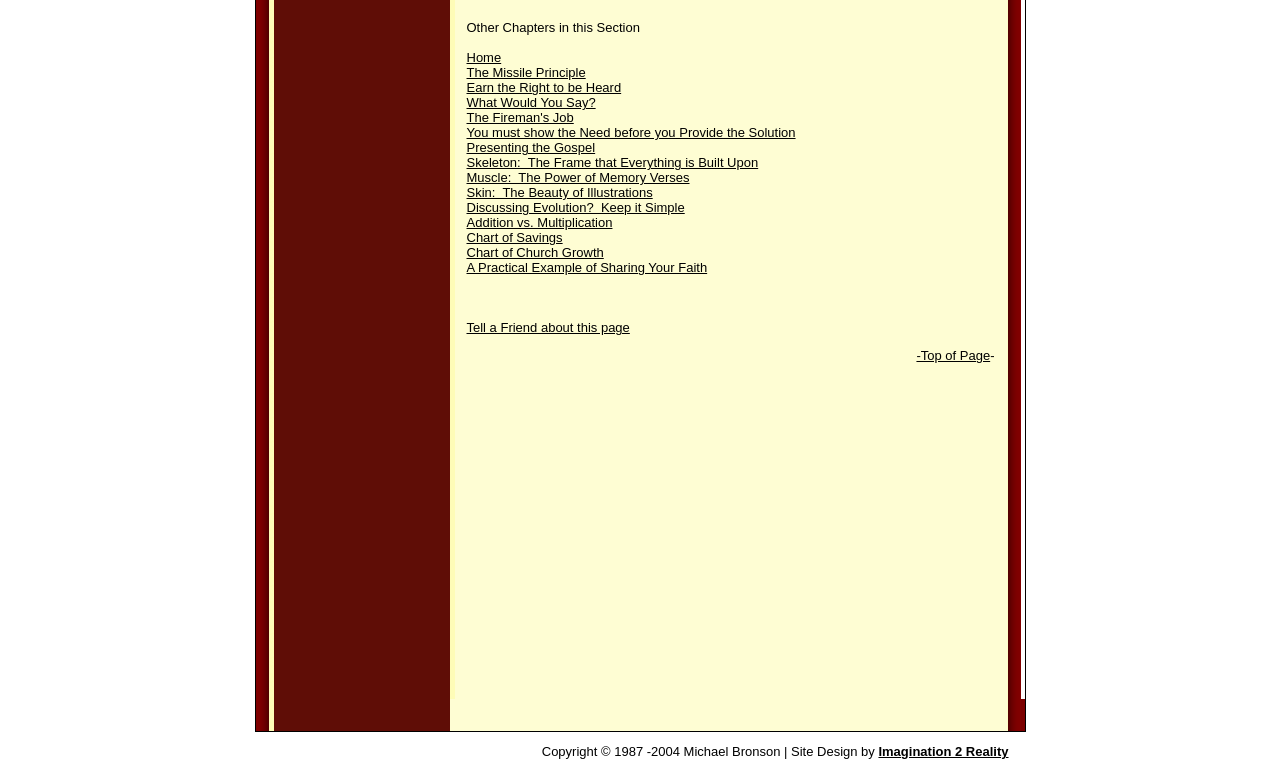How many chapter links are there? Using the information from the screenshot, answer with a single word or phrase.

19